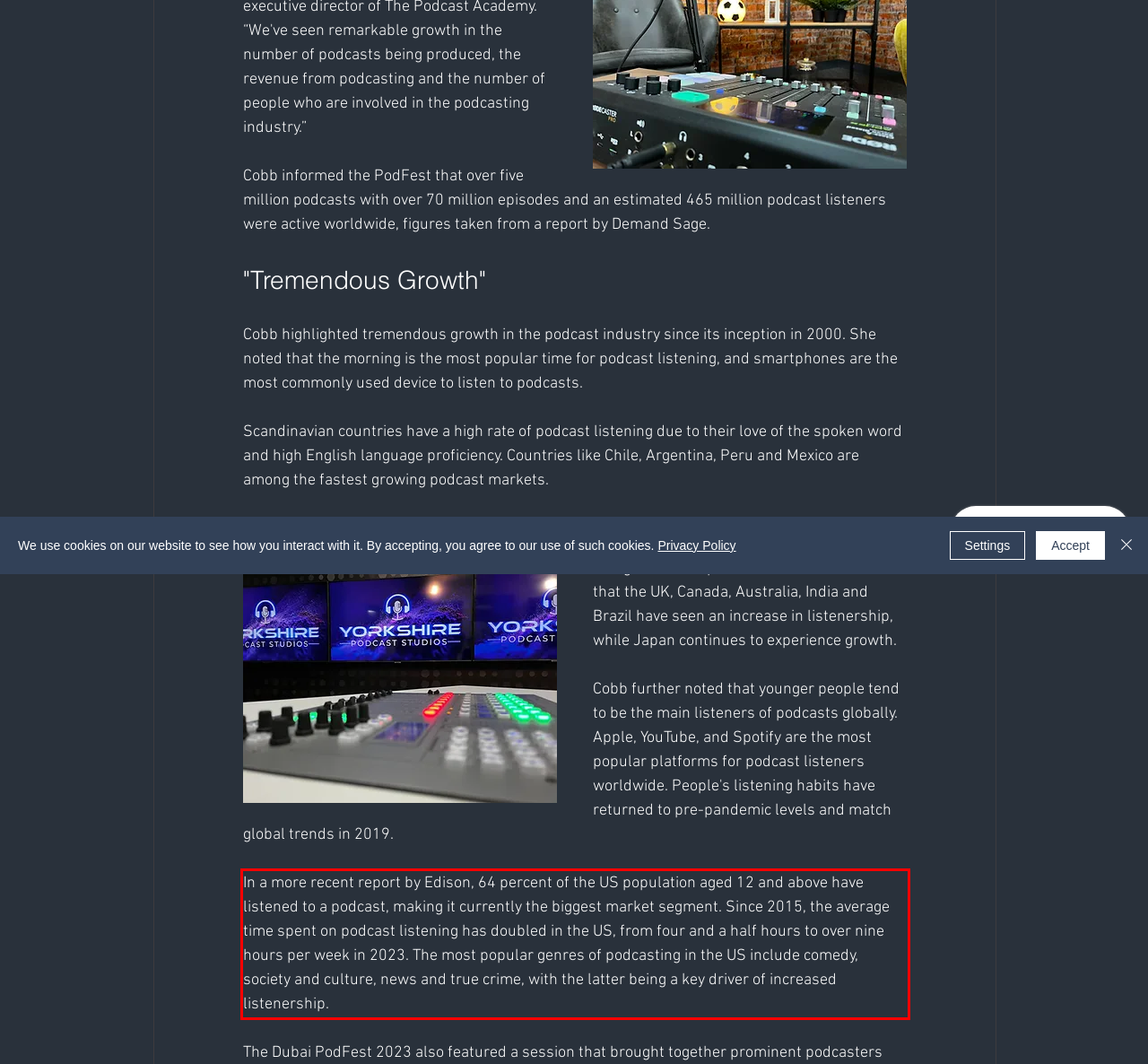Within the screenshot of the webpage, there is a red rectangle. Please recognize and generate the text content inside this red bounding box.

In a more recent report by Edison, 64 percent of the US population aged 12 and above have listened to a podcast, making it currently the biggest market segment. Since 2015, the average time spent on podcast listening has doubled in the US, from four and a half hours to over nine hours per week in 2023. The most popular genres of podcasting in the US include comedy, society and culture, news and true crime, with the latter being a key driver of increased listenership.